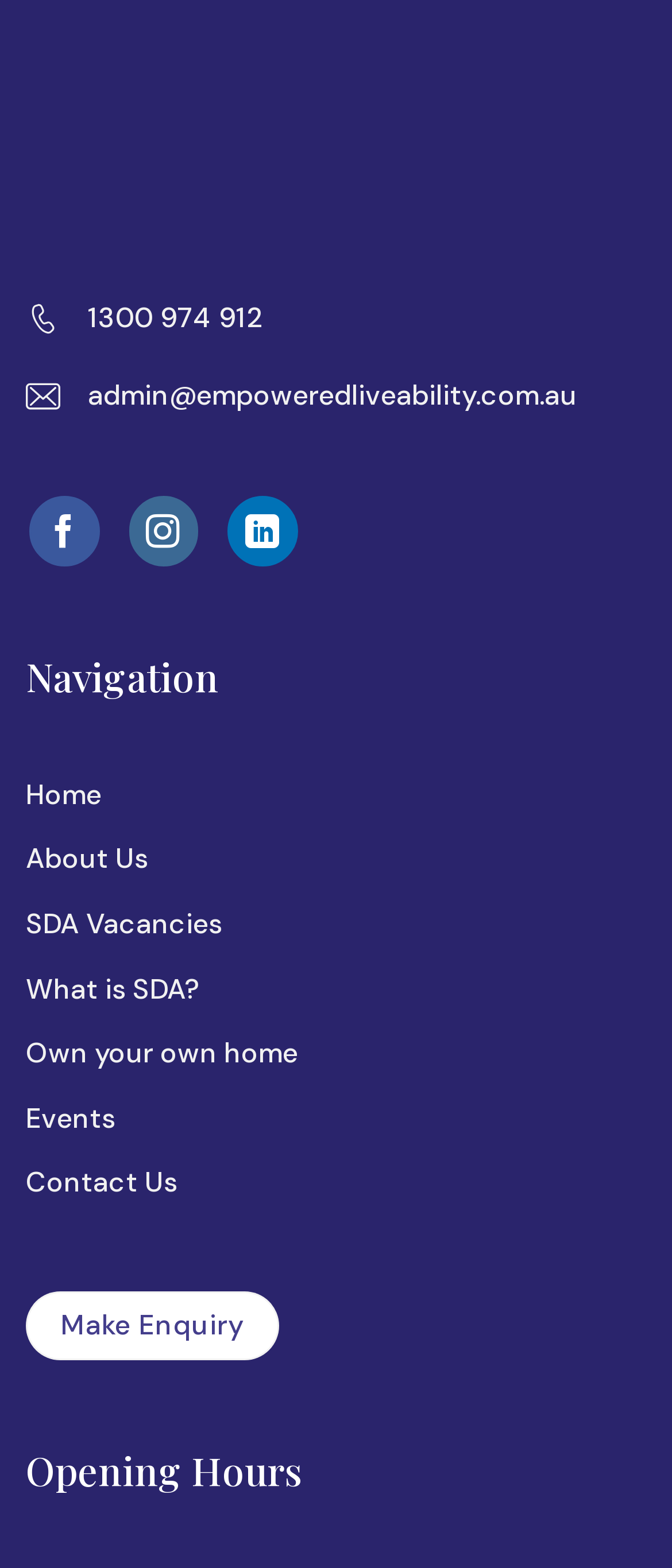Locate the bounding box coordinates of the area to click to fulfill this instruction: "Follow on Facebook". The bounding box should be presented as four float numbers between 0 and 1, in the order [left, top, right, bottom].

[0.043, 0.316, 0.148, 0.361]